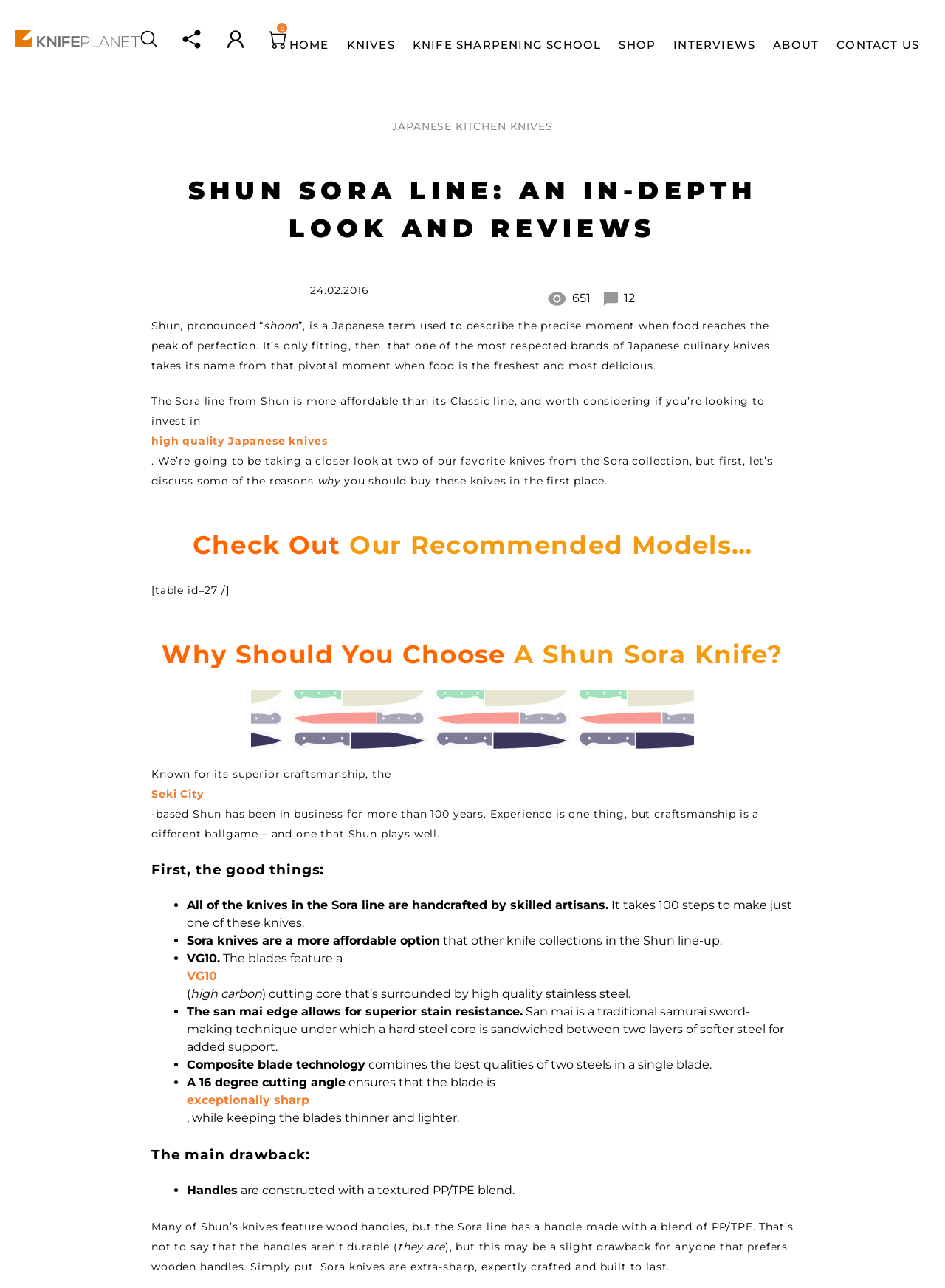Provide the bounding box coordinates of the section that needs to be clicked to accomplish the following instruction: "Click the 'KNIFE SHARPENING SCHOOL' link."

[0.437, 0.02, 0.636, 0.05]